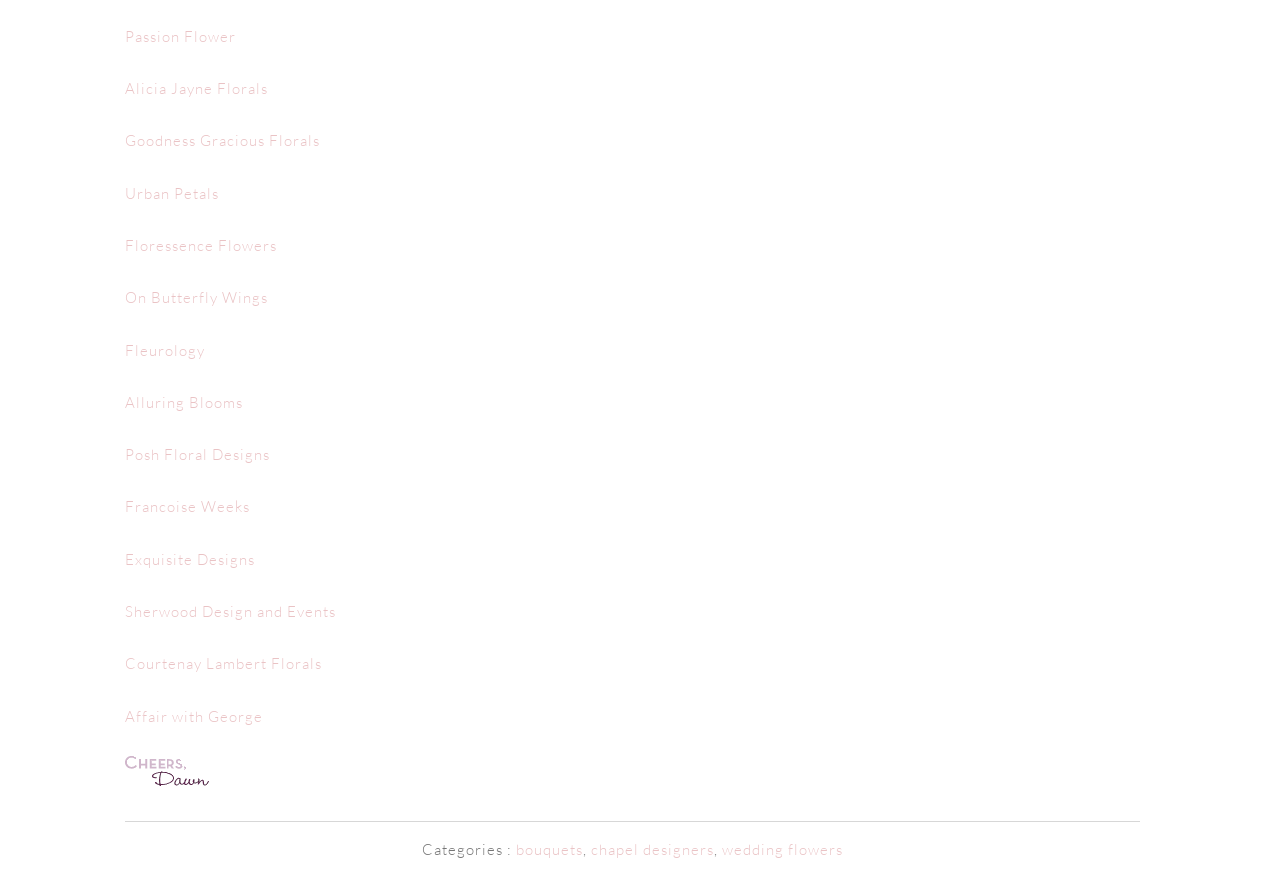Bounding box coordinates must be specified in the format (top-left x, top-left y, bottom-right x, bottom-right y). All values should be floating point numbers between 0 and 1. What are the bounding box coordinates of the UI element described as: Alicia Jayne Florals

[0.098, 0.088, 0.209, 0.11]